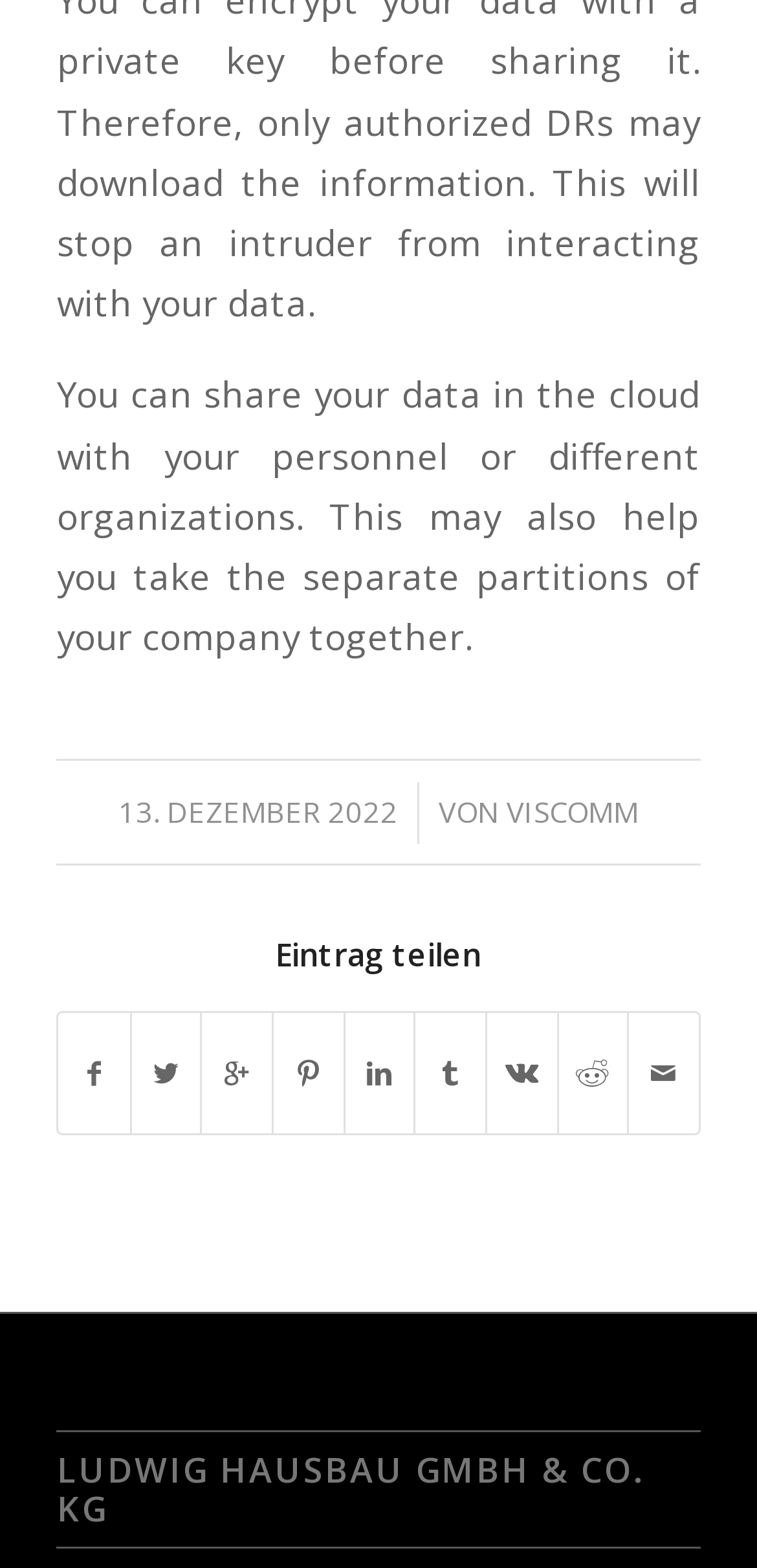What is the company name mentioned on the webpage?
Based on the image, give a concise answer in the form of a single word or short phrase.

LUDWIG HAUSBAU GMBH & CO. KG